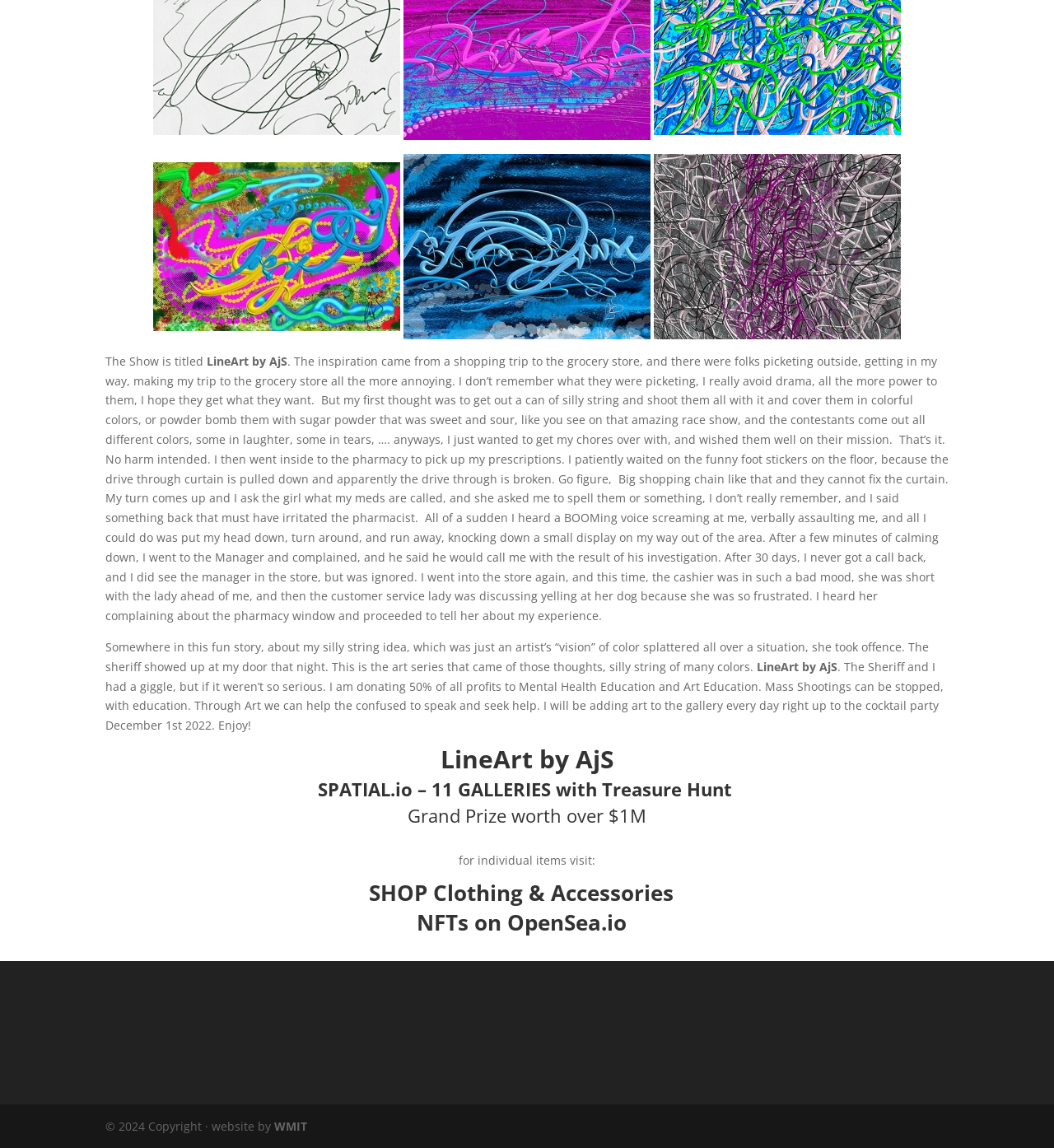Using the provided element description, identify the bounding box coordinates as (top-left x, top-left y, bottom-right x, bottom-right y). Ensure all values are between 0 and 1. Description: SPATIAL.io

[0.301, 0.676, 0.391, 0.698]